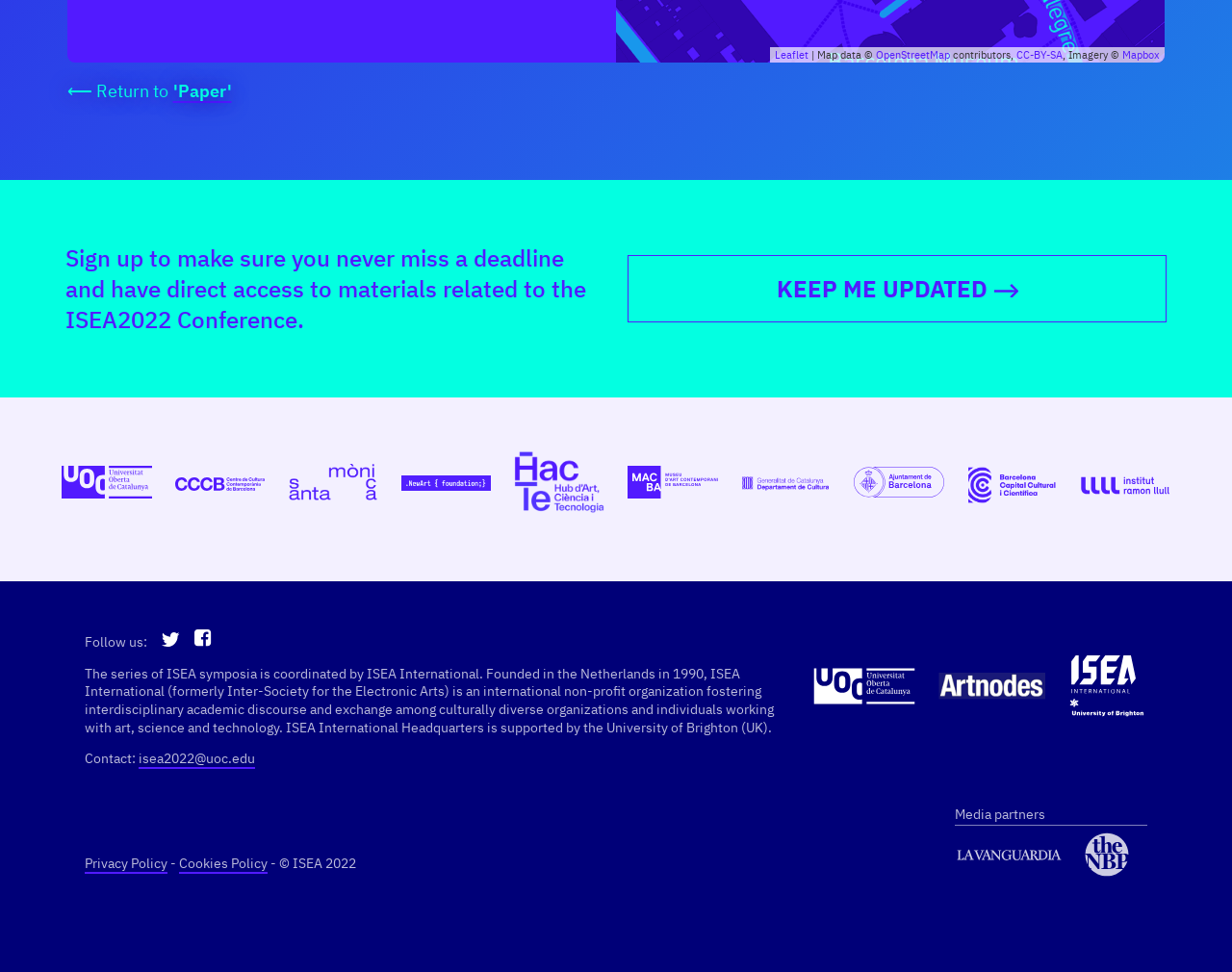What is the email address to contact for ISEA2022?
Provide a detailed and extensive answer to the question.

The email address can be found in the 'Contact' section at the bottom of the webpage, which is 'isea2022@uoc.edu'.